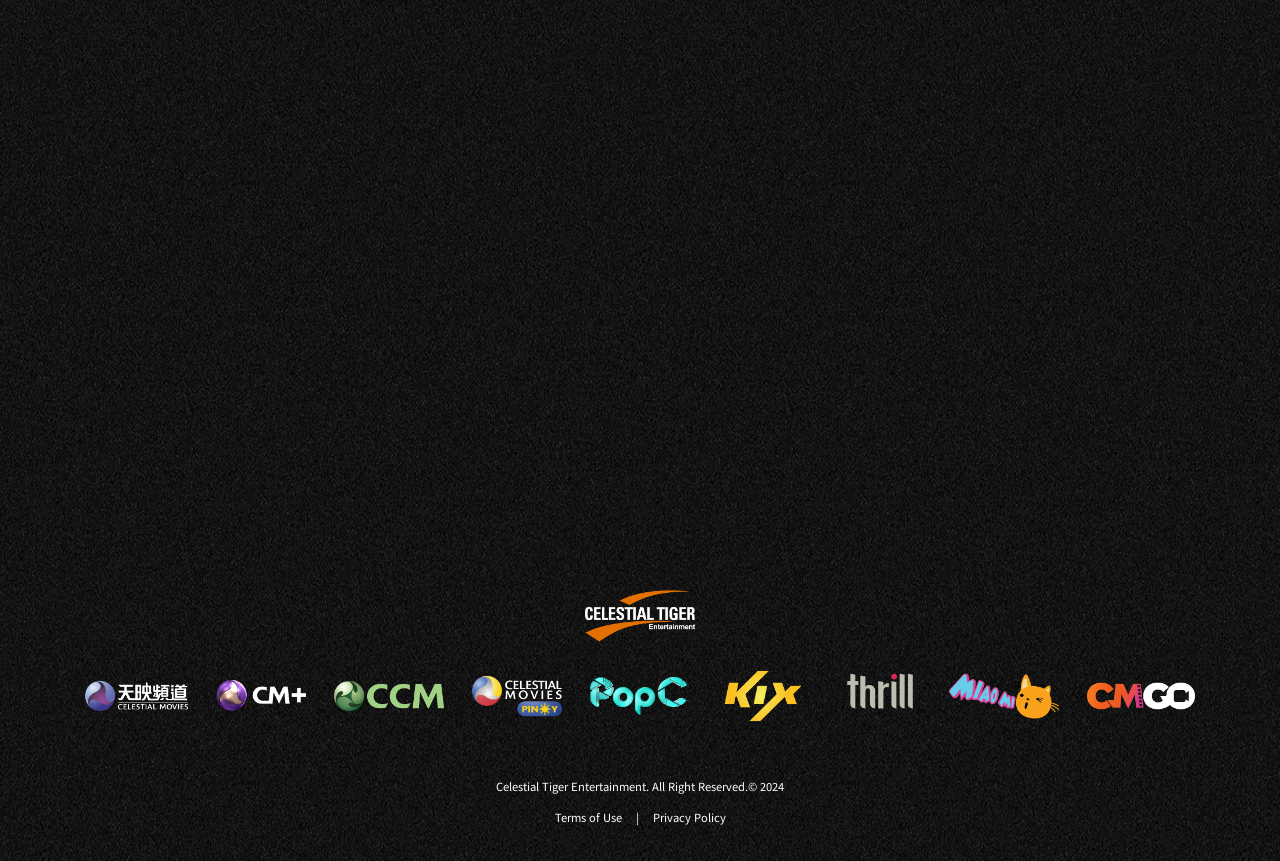Based on the element description Privacy Policy, identify the bounding box of the UI element in the given webpage screenshot. The coordinates should be in the format (top-left x, top-left y, bottom-right x, bottom-right y) and must be between 0 and 1.

[0.51, 0.94, 0.567, 0.958]